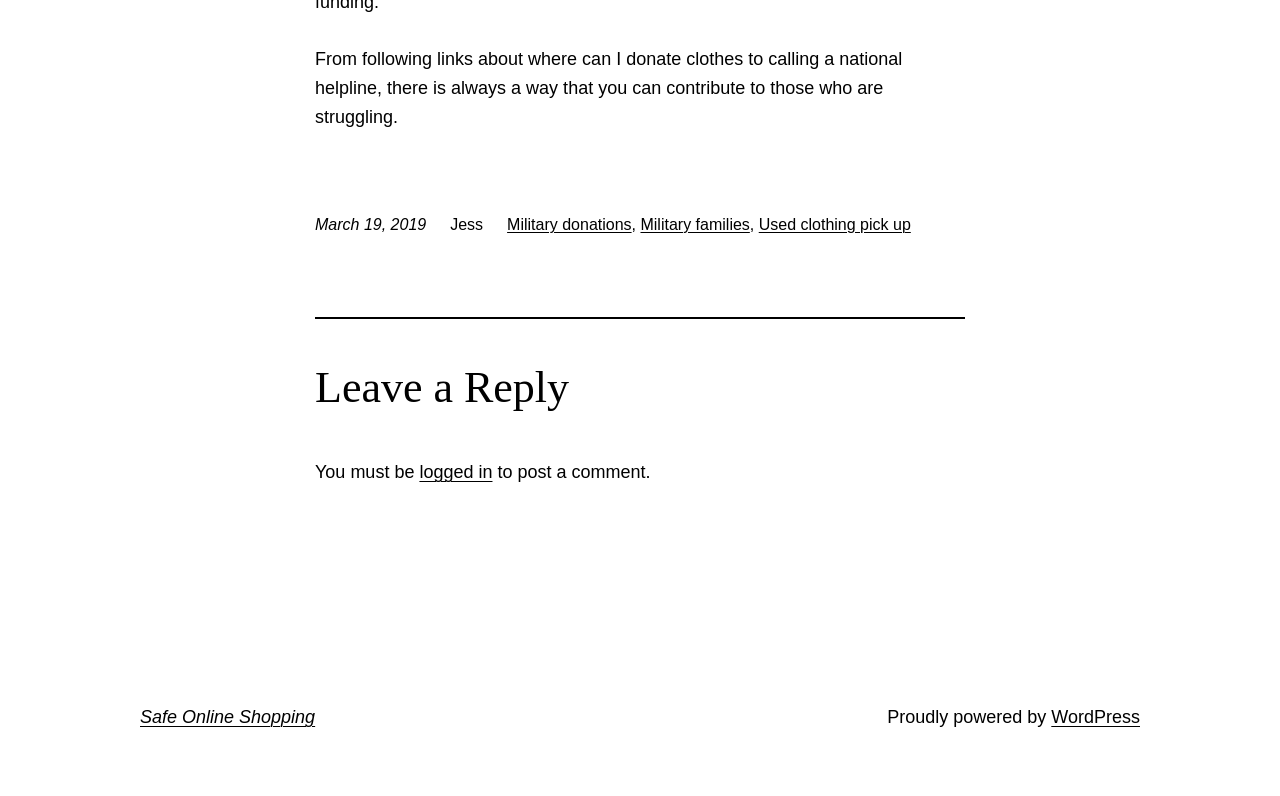Using details from the image, please answer the following question comprehensively:
What is required to post a comment?

The requirement to post a comment is mentioned in the StaticText element with the text 'You must be', followed by a link with the text 'logged in', which indicates that the user must be logged in to post a comment.